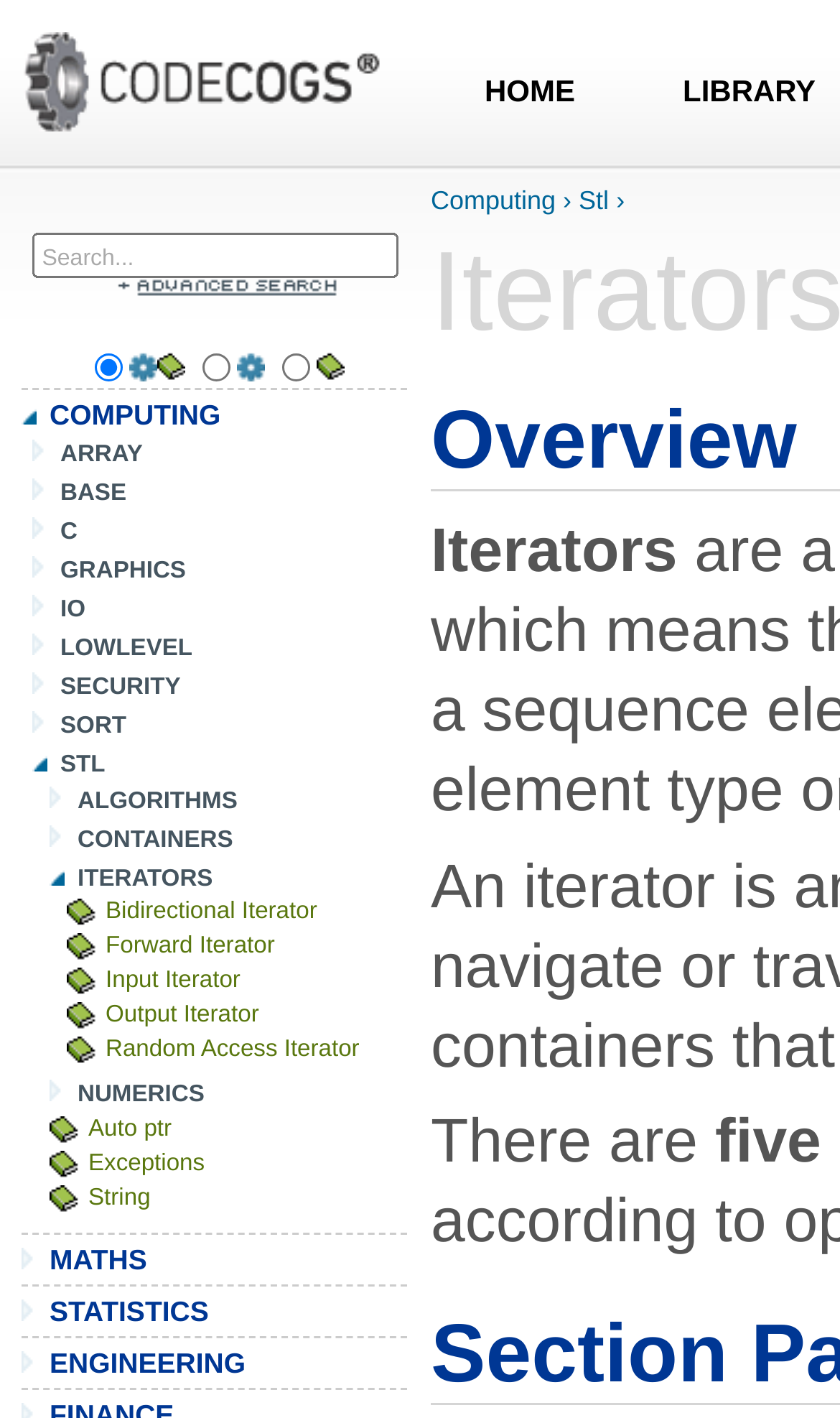Describe every aspect of the webpage comprehensively.

This webpage is about computing numerical components in C and C++ with a focus on iterators. At the top left, there is a link to "CodeCogs" accompanied by an image. To the right of this, there are links to "HOME" and "LIBRARY". Below these links, there is a search box with an "advanced search" link to its right, accompanied by an image. 

Below the search box, there are three radio buttons with images of a cog and a book, allowing users to select their preferred option. To the right of these radio buttons, there is a link to "COMPUTING" followed by a series of links to various topics, including "ARRAY", "BASE", "C", "GRAPHICS", "IO", "LOWLEVEL", "SECURITY", "SORT", and "STL". Each of these links has a "+" or "-" image to its left.

Below these links, there is a section focused on iterators, with links to "Bidirectional Iterator", "Forward Iterator", "Input Iterator", "Output Iterator", and "Random Access Iterator". To the right of this section, there is another series of links to topics including "NUMERICS", "Auto ptr", "Exceptions", and "String". 

Further down the page, there are more links to topics such as "MATHS", "STATISTICS", and "ENGINEERING", each with a "+" image to its left. At the bottom of the page, there is a link to "Computing" followed by a "›" symbol and a link to "Stl". Finally, there is a static text that reads "There are".